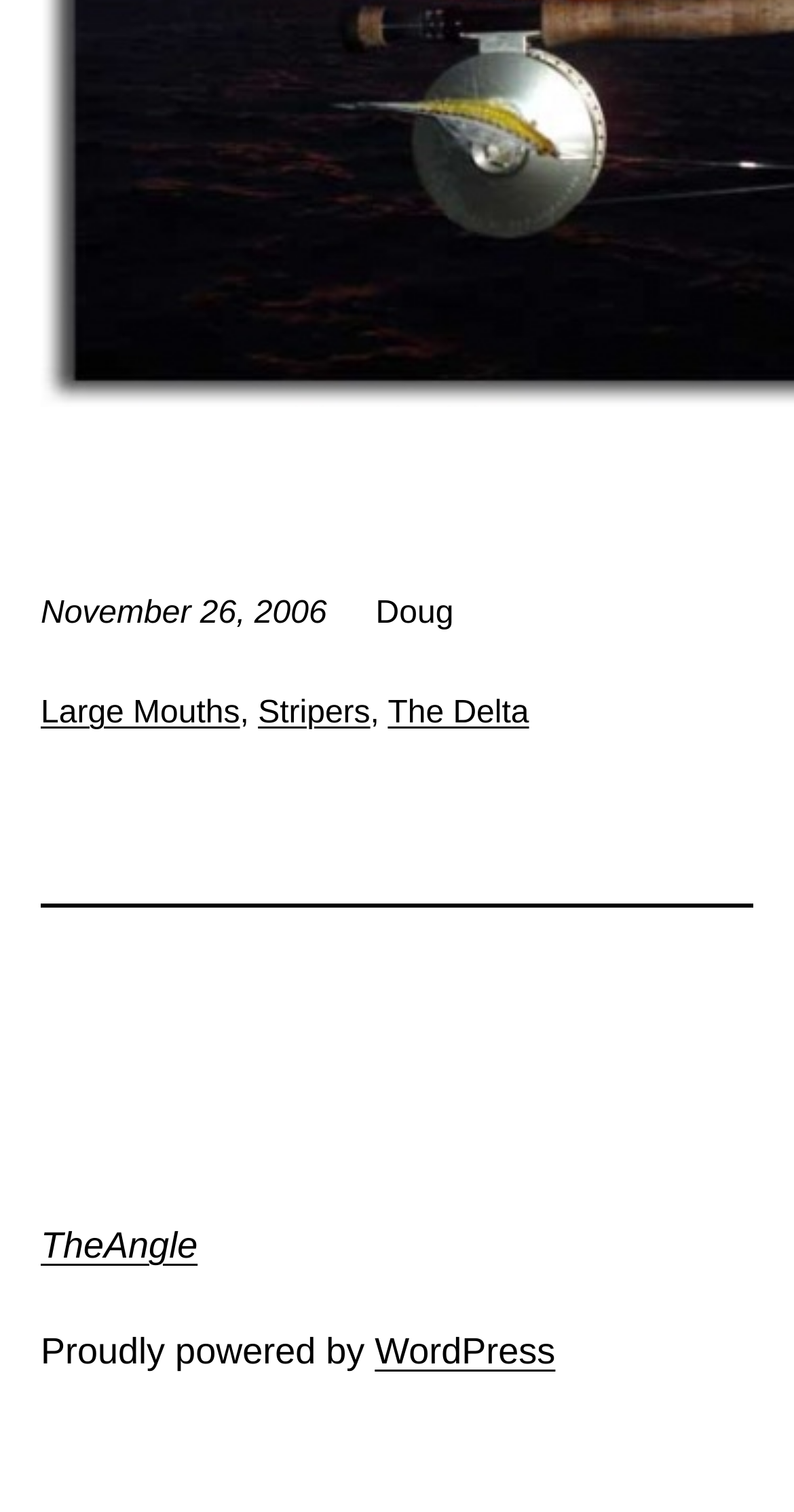Can you find the bounding box coordinates for the UI element given this description: "The Delta"? Provide the coordinates as four float numbers between 0 and 1: [left, top, right, bottom].

[0.488, 0.46, 0.666, 0.483]